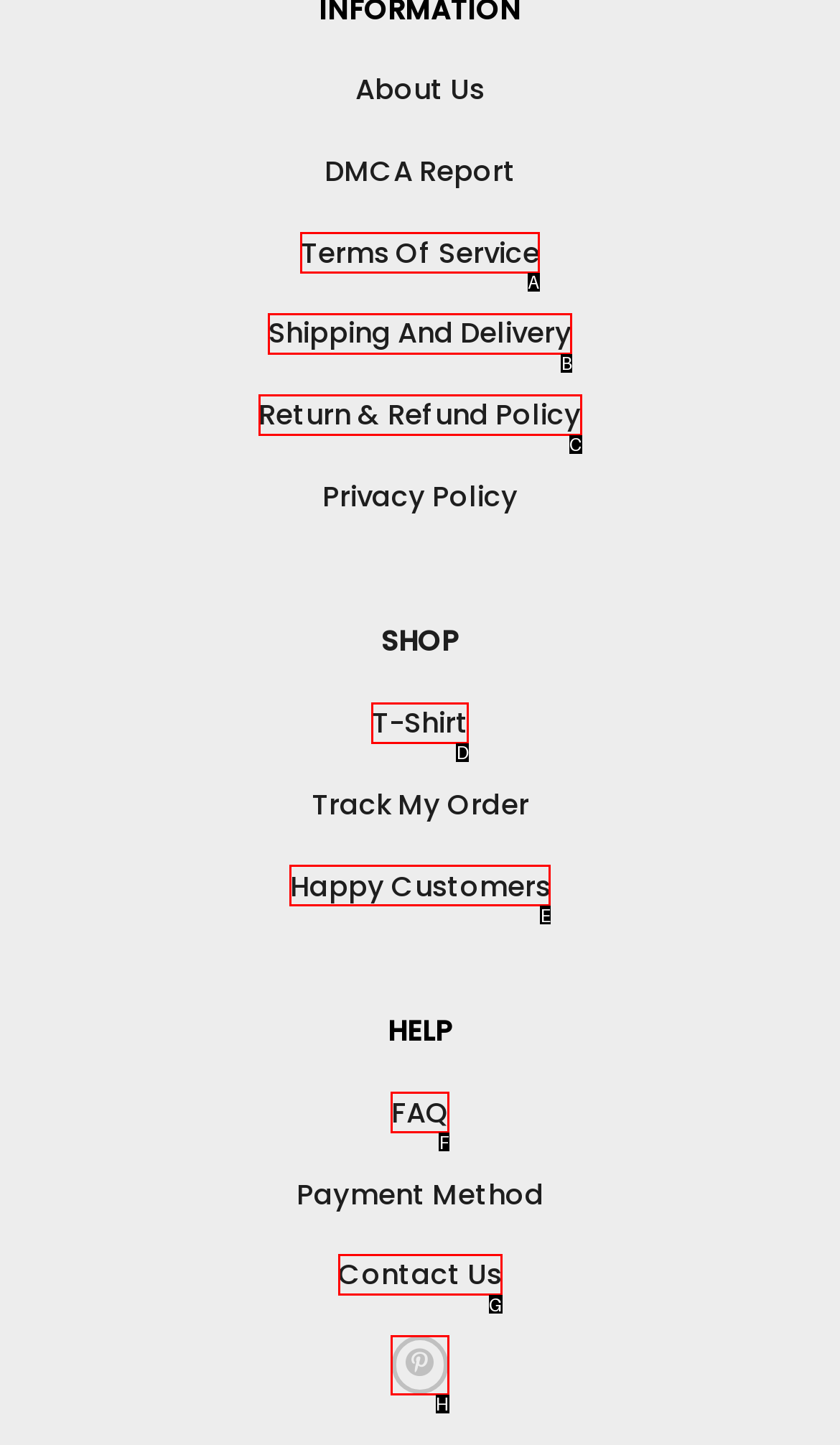Please indicate which option's letter corresponds to the task: view terms of service by examining the highlighted elements in the screenshot.

A